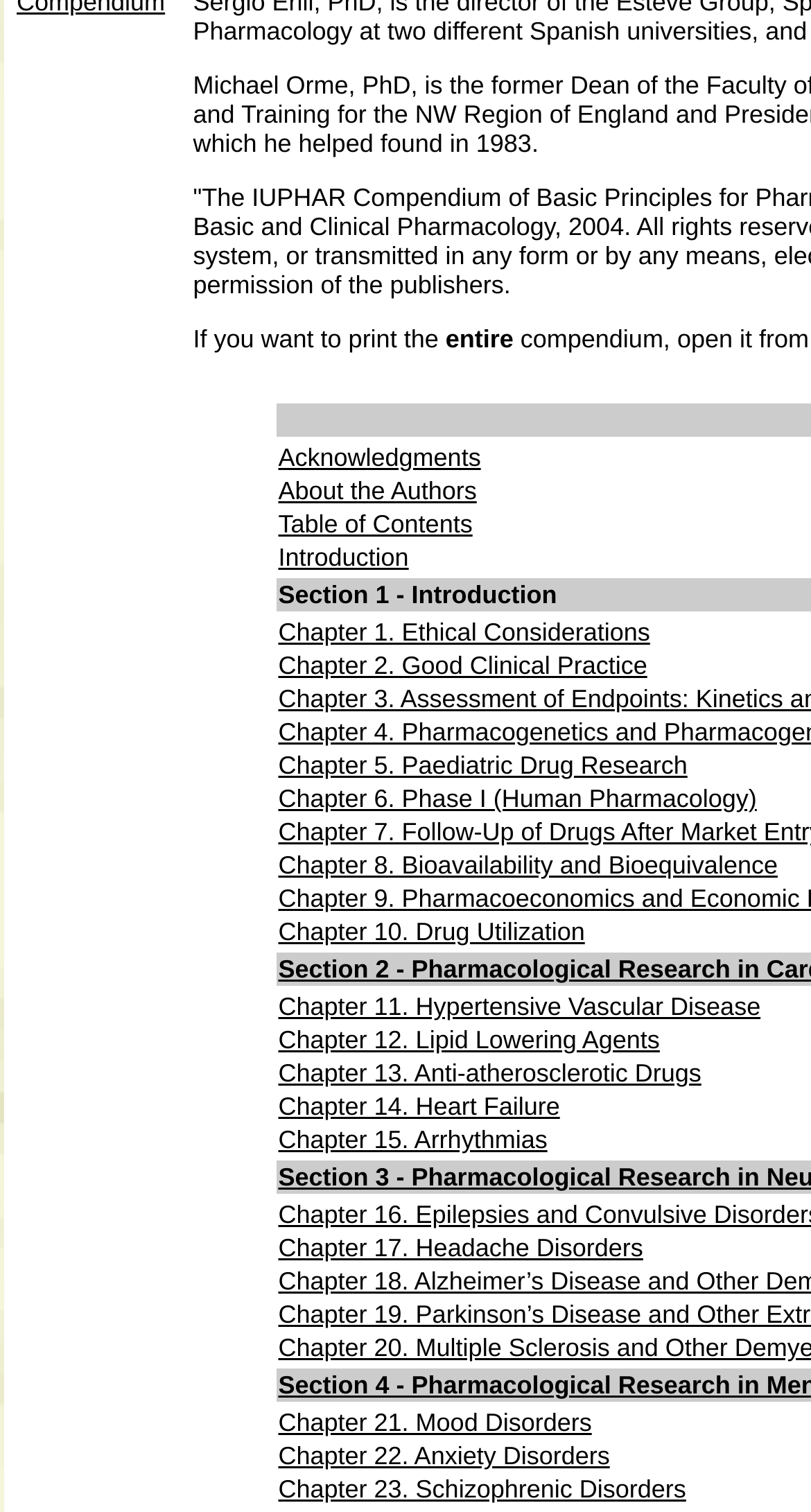Predict the bounding box of the UI element that fits this description: "Chapter 22. Anxiety Disorders".

[0.343, 0.953, 0.752, 0.972]